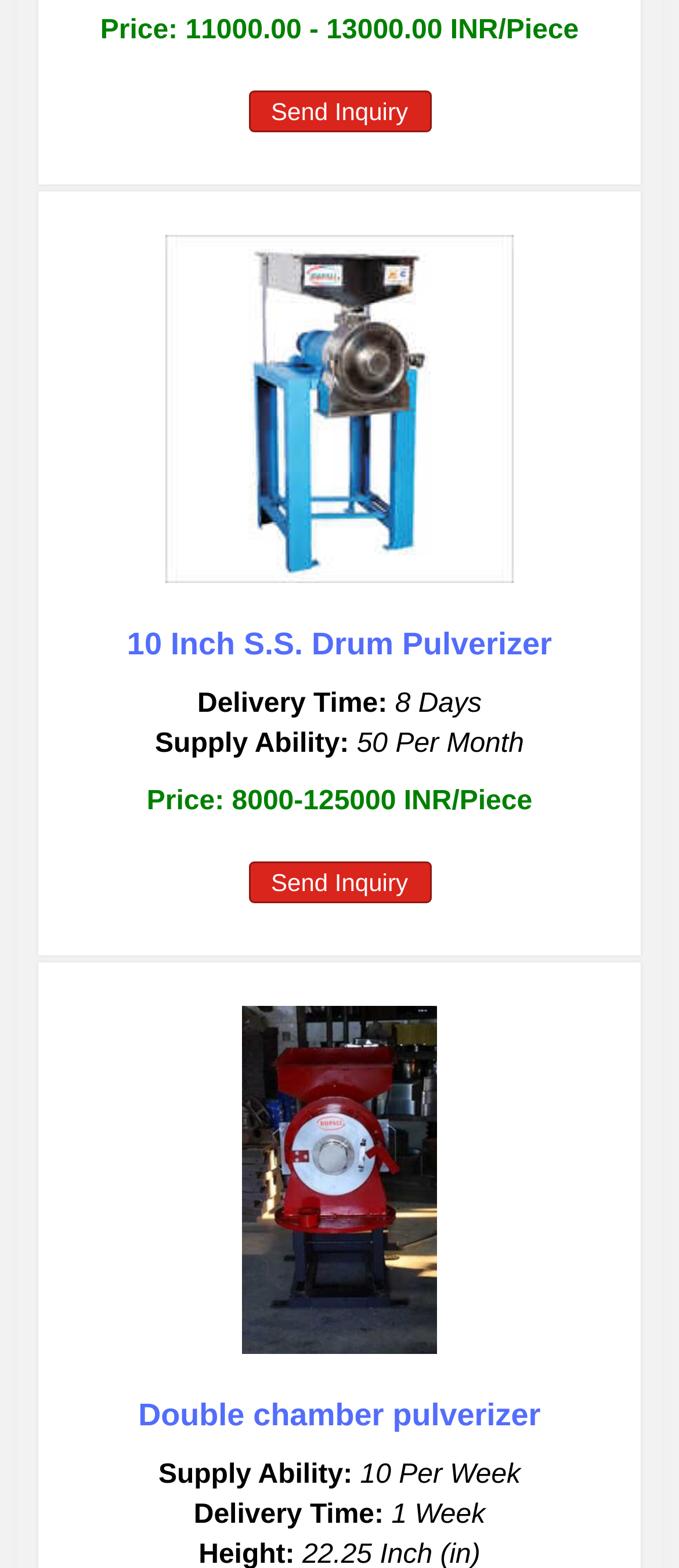Please answer the following query using a single word or phrase: 
What is the price range of the first product?

11000.00 - 13000.00 INR/Piece